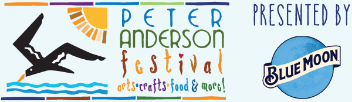Who is the presenter of the festival?
Give a detailed and exhaustive answer to the question.

The circular logo on the right side of the image states 'PRESENTED BY BLUE MOON', indicating that the Blue Moon brand is the presenter and sponsor of the festival, supporting local culture and the arts.